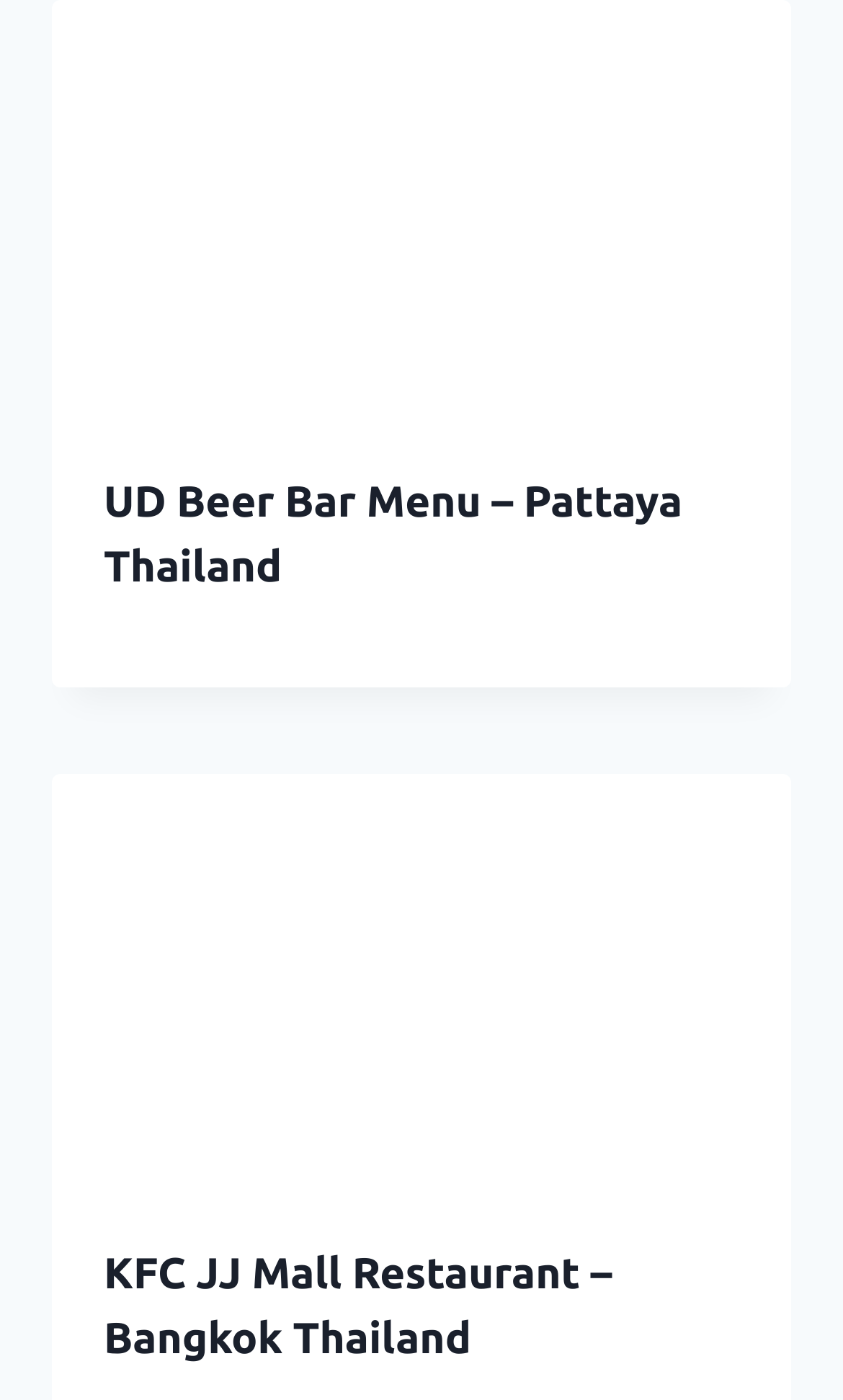Respond to the question with just a single word or phrase: 
What is the theme of the webpage?

Restaurant menus